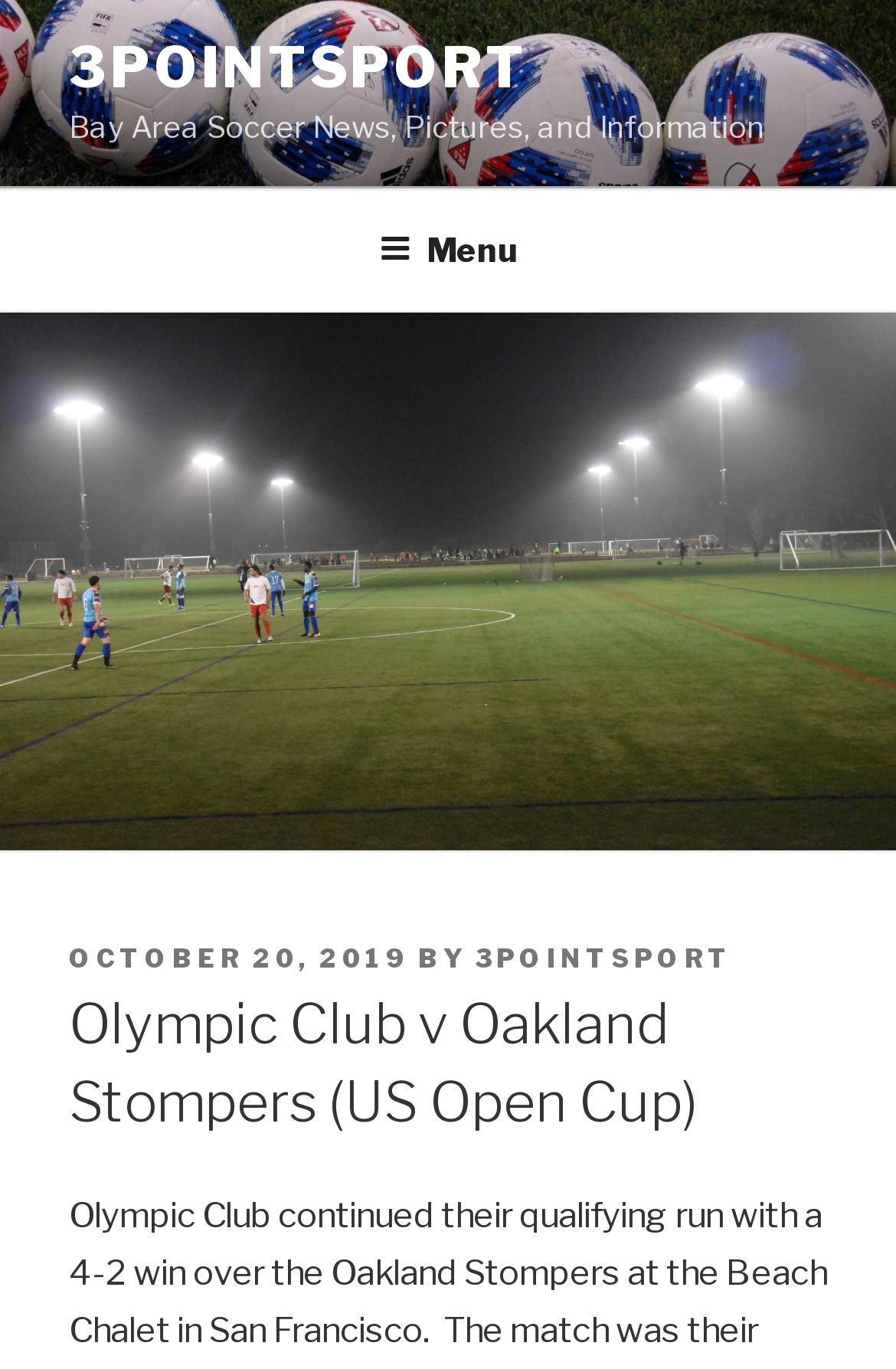What is the name of the match?
Using the information from the image, provide a comprehensive answer to the question.

The name of the match can be found in the middle of the webpage, where it says 'Olympic Club v Oakland Stompers (US Open Cup)' in a heading format.